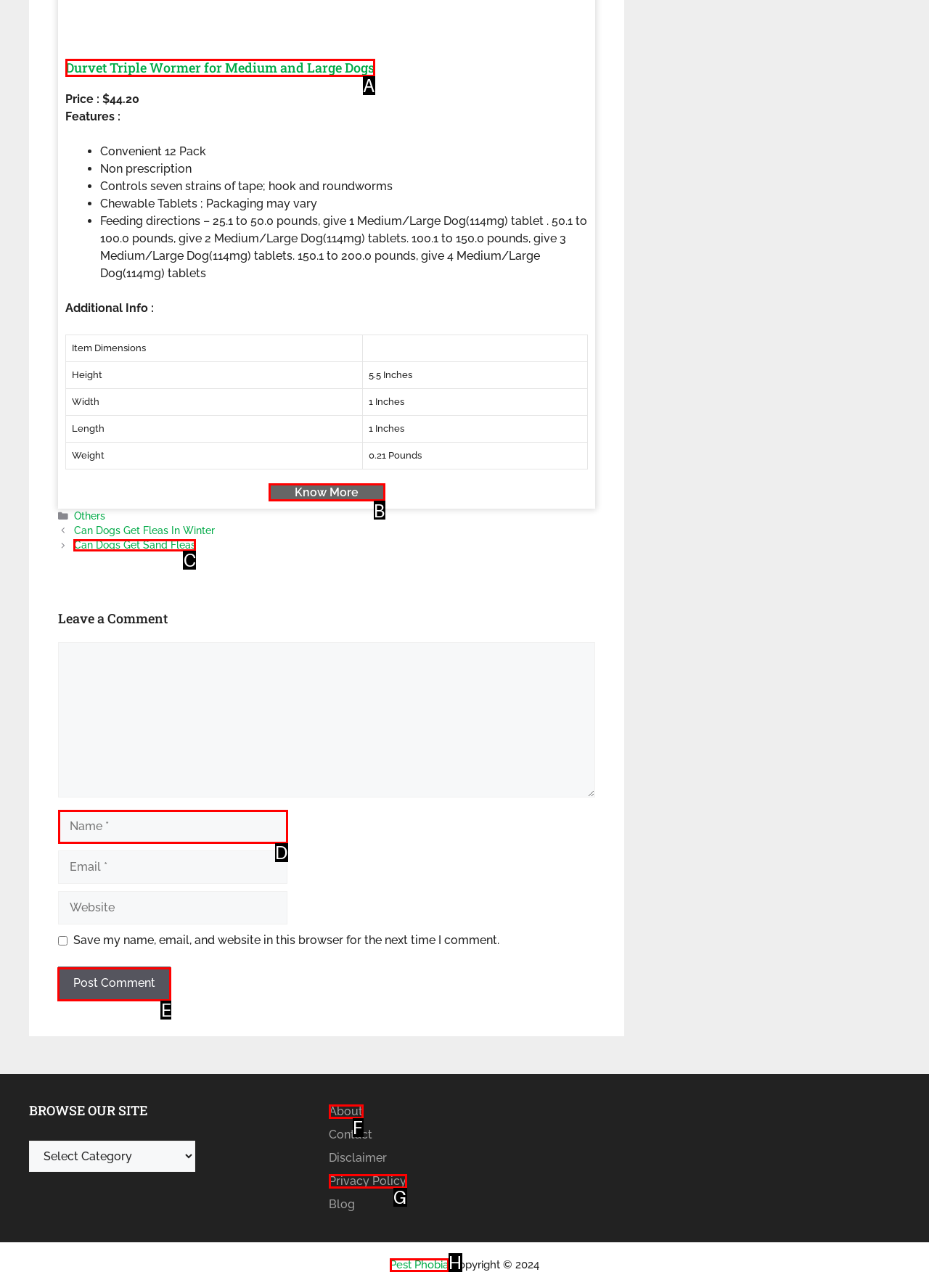Identify the HTML element you need to click to achieve the task: Click the 'Post Comment' button. Respond with the corresponding letter of the option.

E